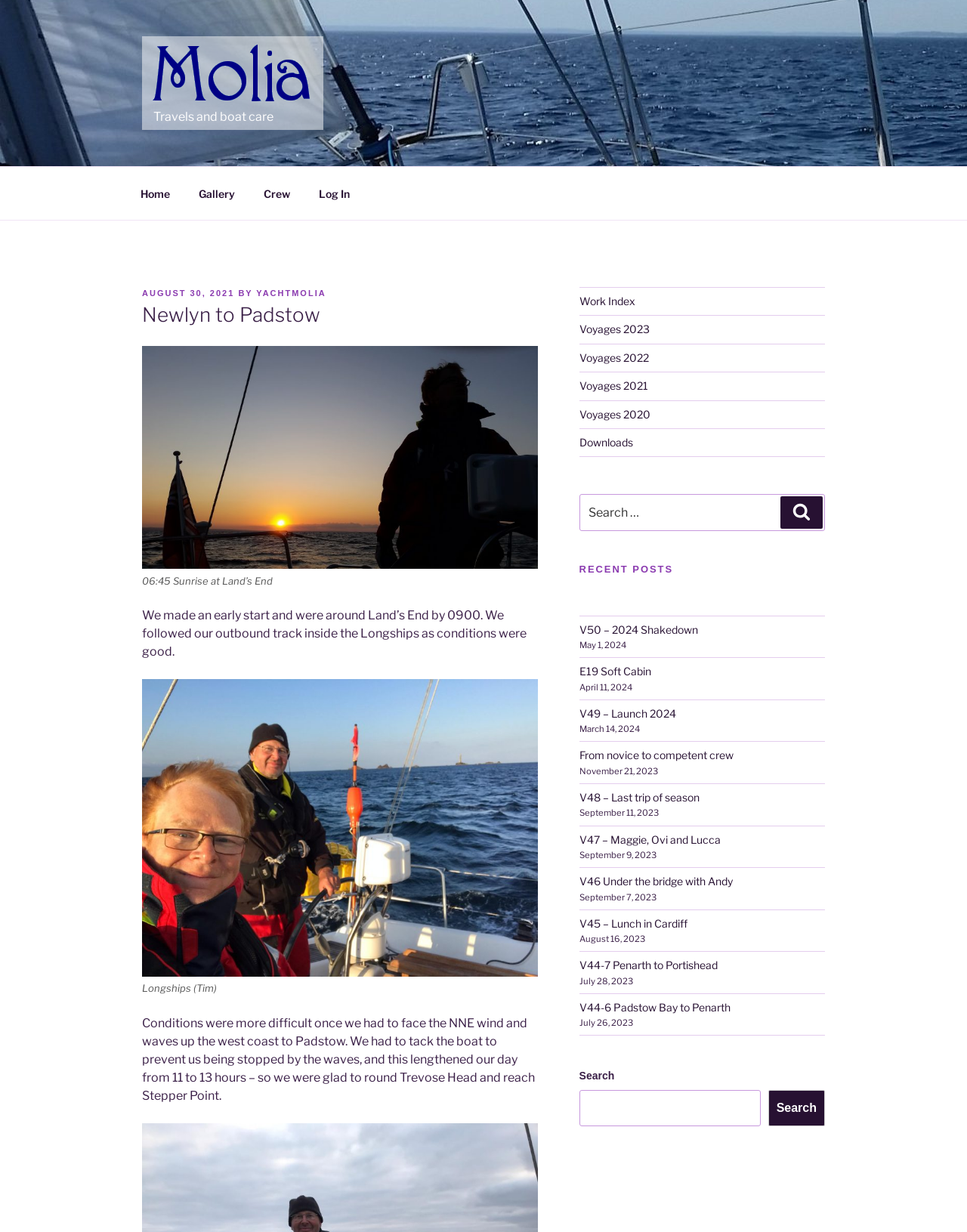Identify the bounding box coordinates of the region that should be clicked to execute the following instruction: "Click on the 'Home' link".

[0.131, 0.142, 0.189, 0.172]